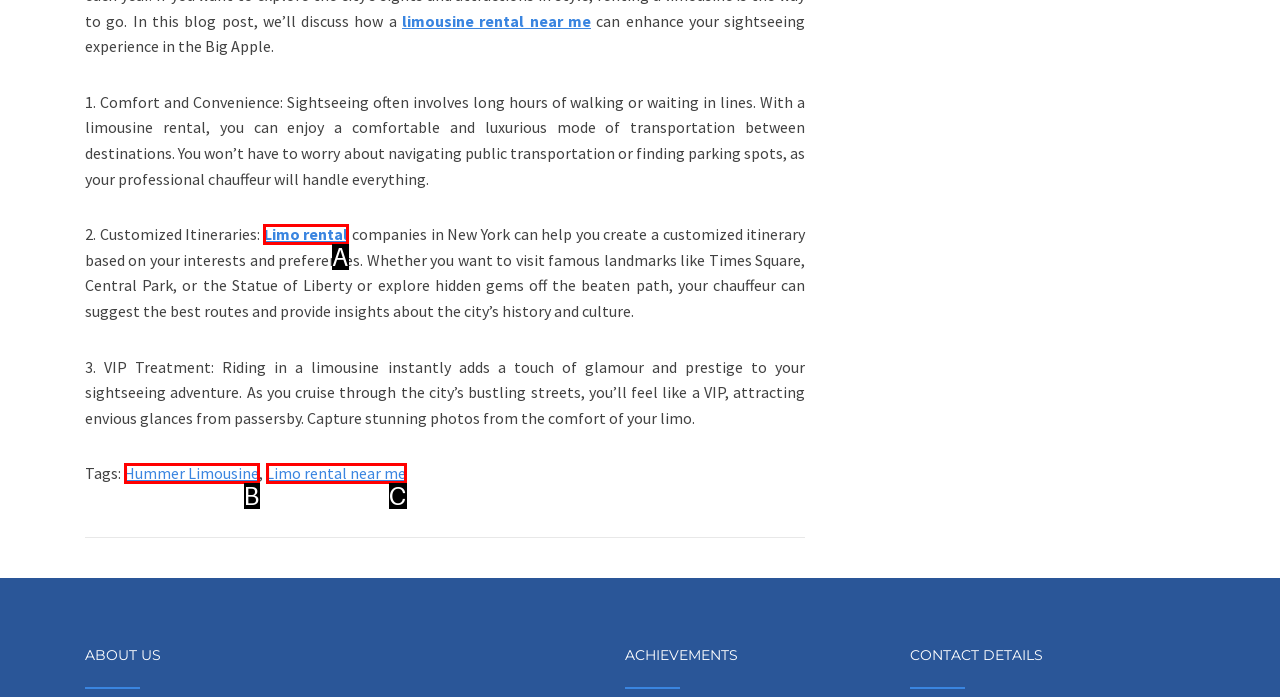Identify which HTML element aligns with the description: Hummer Limousine
Answer using the letter of the correct choice from the options available.

B